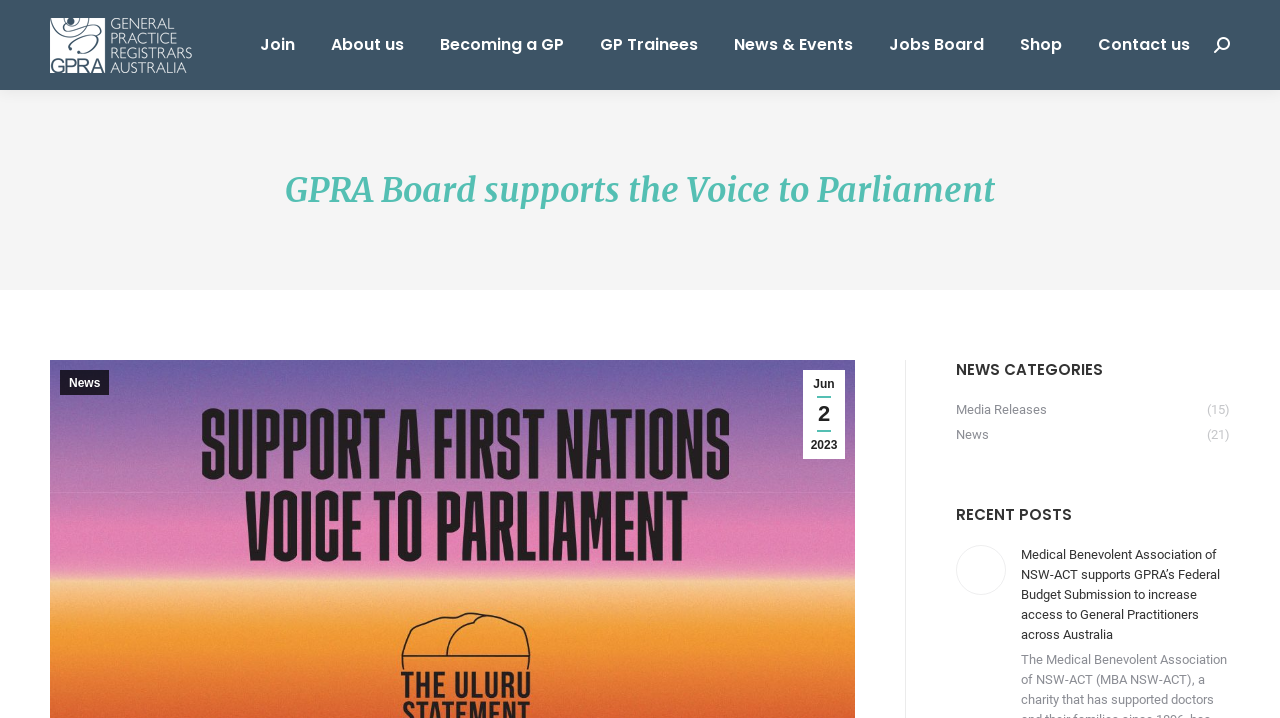Please find the bounding box coordinates for the clickable element needed to perform this instruction: "visit the Jobs Board".

[0.691, 0.025, 0.772, 0.1]